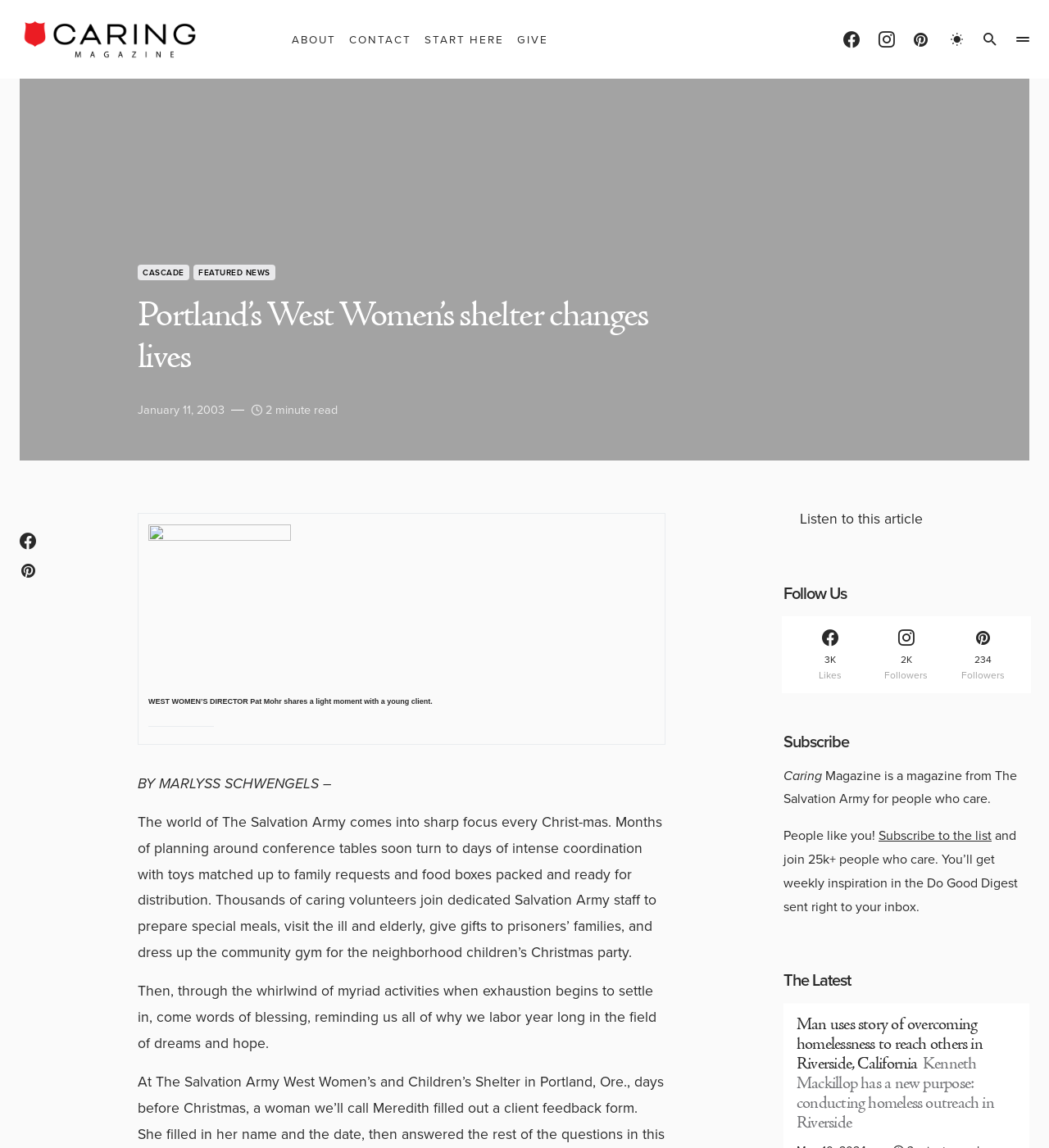How many followers does the Instagram account have?
Please respond to the question with a detailed and well-explained answer.

The answer can be found in the 'Follow Us' section, where it is written '2K Followers' next to the Instagram link.